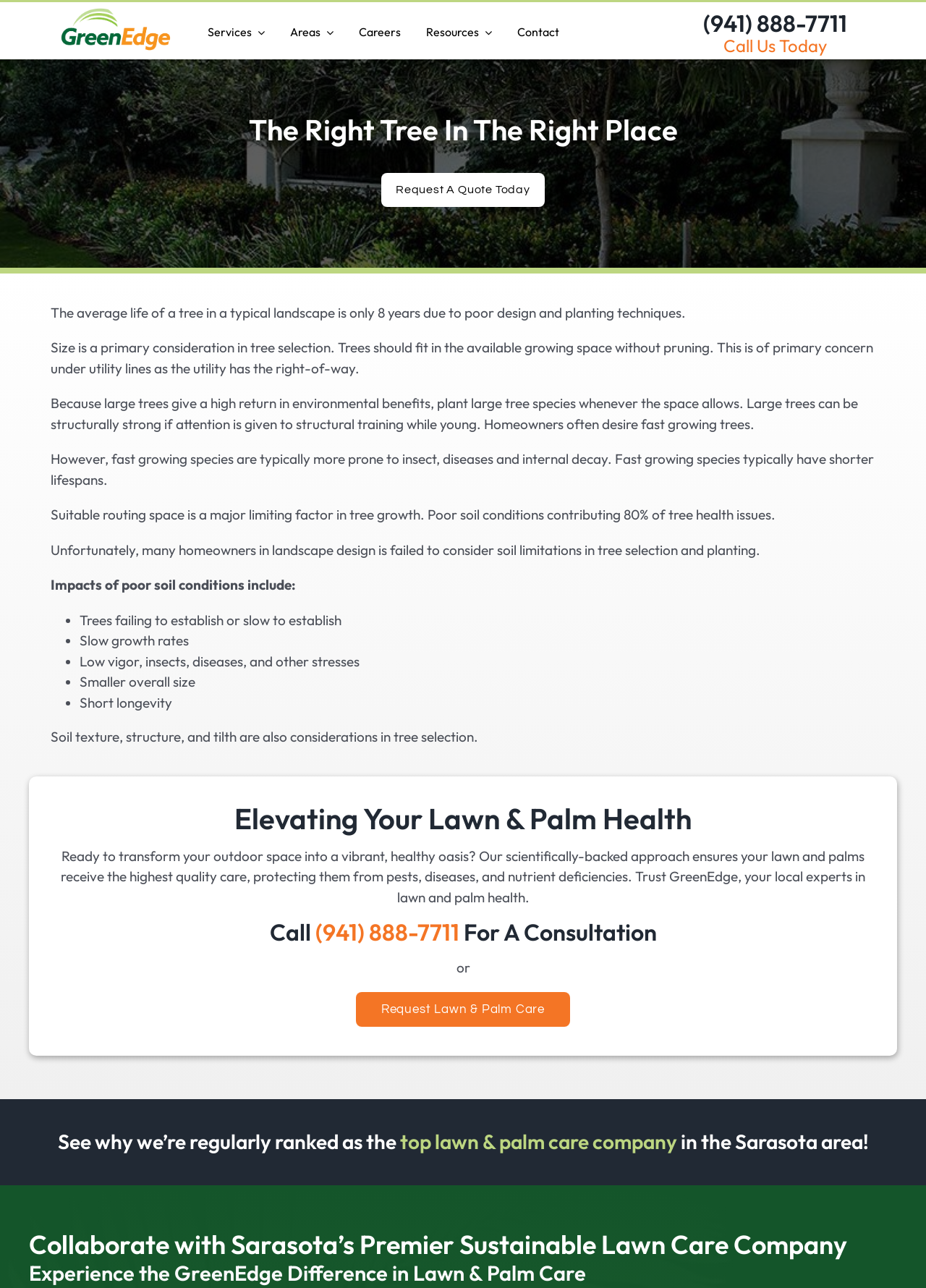What is the company's approach to lawn and palm care?
Look at the image and respond with a single word or a short phrase.

Scientifically-backed